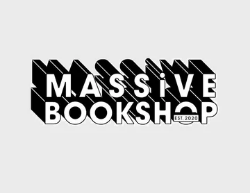Explain the contents of the image with as much detail as possible.

The image features a bold and dynamic logo for "Massive Bookshop," showcasing the name prominently in a striking black-and-white design. The word "MASSIVE" is displayed in large, capital letters, utilizing a playful 3D effect that adds depth and visual interest. The word "BOOKSHOP" sits directly below, completing the brand's name with a slightly more understated style. At the bottom right corner, the establishment year "est. 2020" is included, indicating the shop's relatively recent inception. This logo encapsulates a modern and inviting aesthetic, perfect for attracting book lovers to explore its offerings.